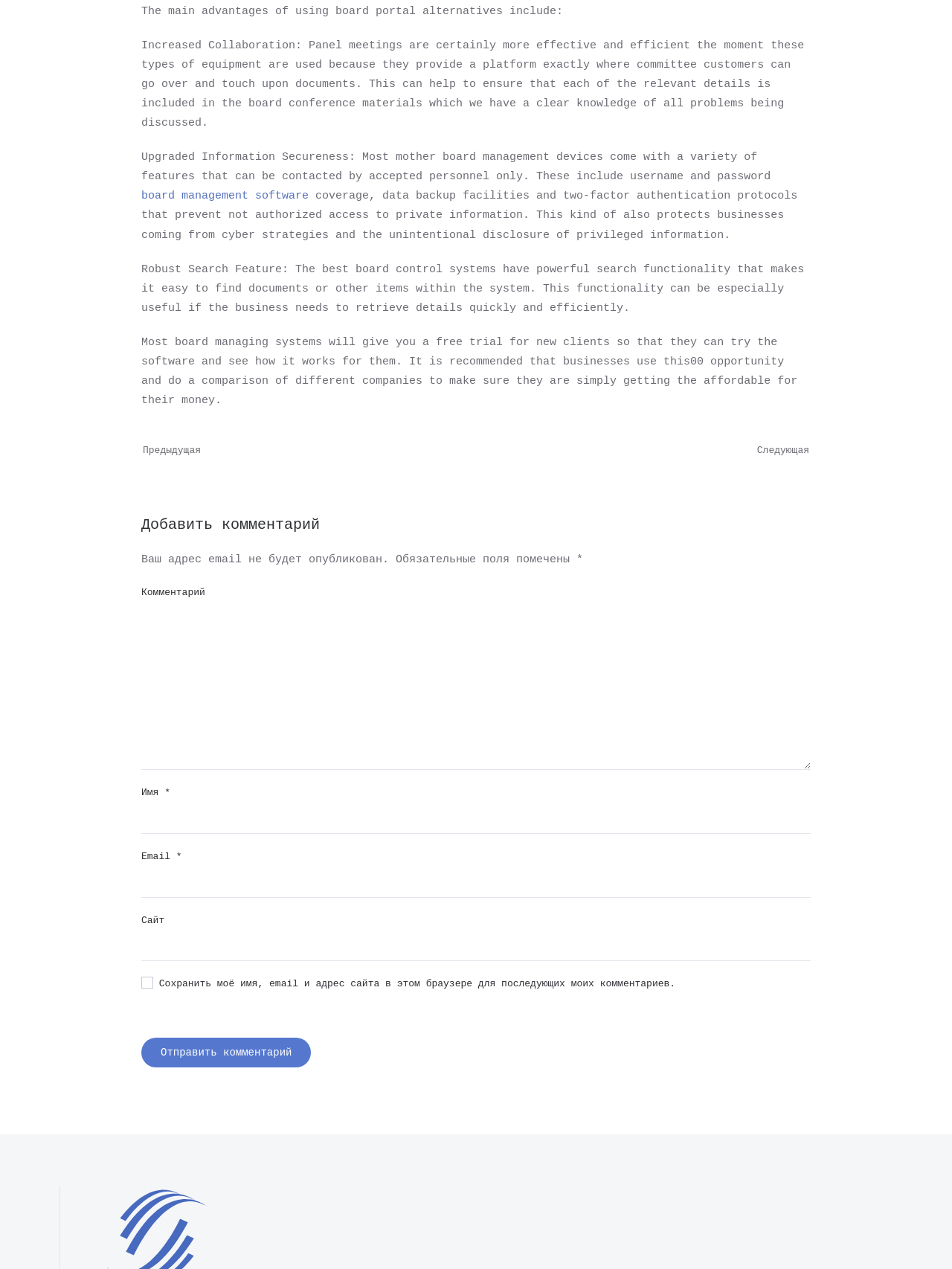Return the bounding box coordinates of the UI element that corresponds to this description: "parent_node: Email * name="email"". The coordinates must be given as four float numbers in the range of 0 and 1, [left, top, right, bottom].

[0.148, 0.685, 0.852, 0.708]